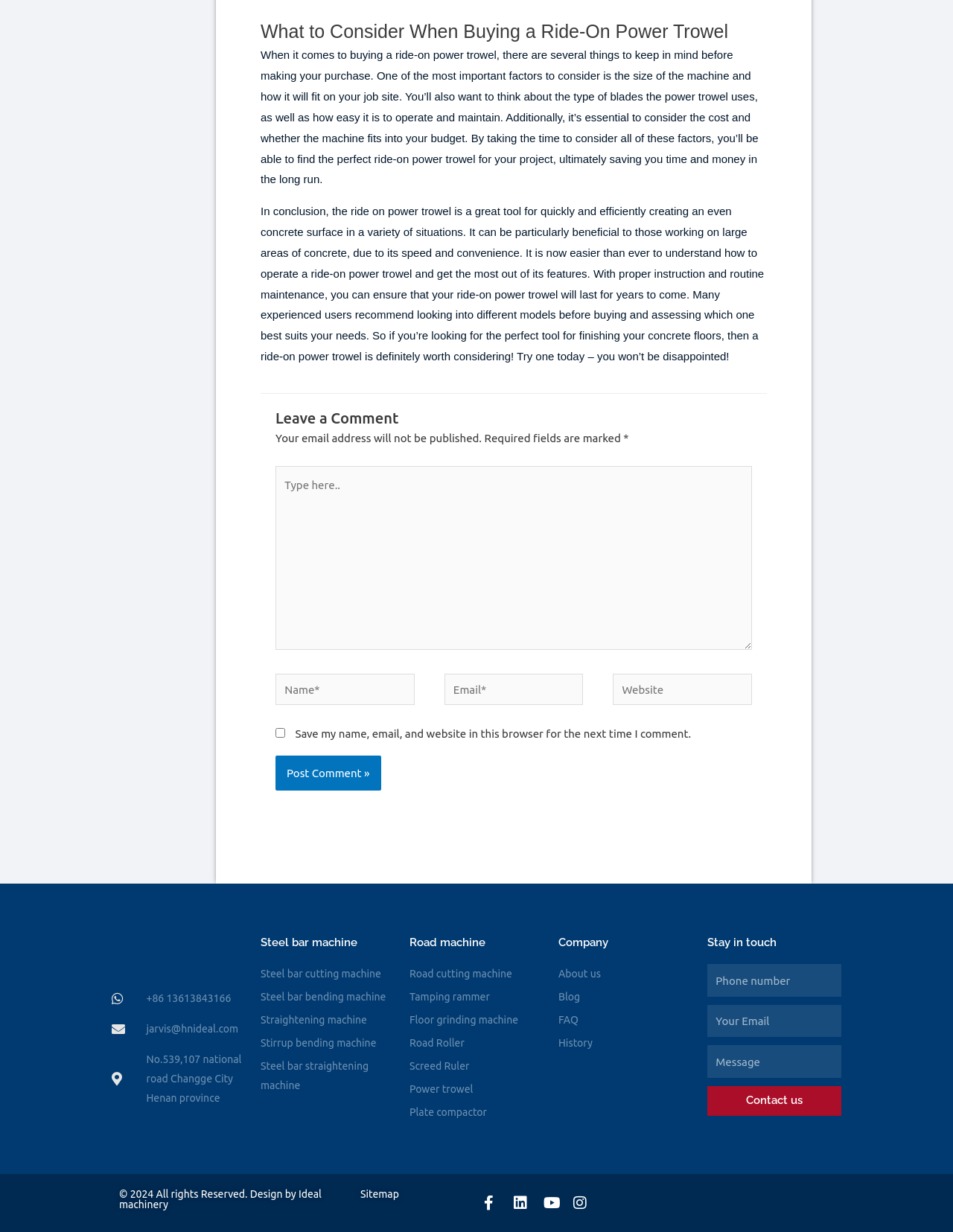Identify the bounding box coordinates of the element to click to follow this instruction: 'Leave a comment'. Ensure the coordinates are four float values between 0 and 1, provided as [left, top, right, bottom].

[0.289, 0.32, 0.789, 0.348]